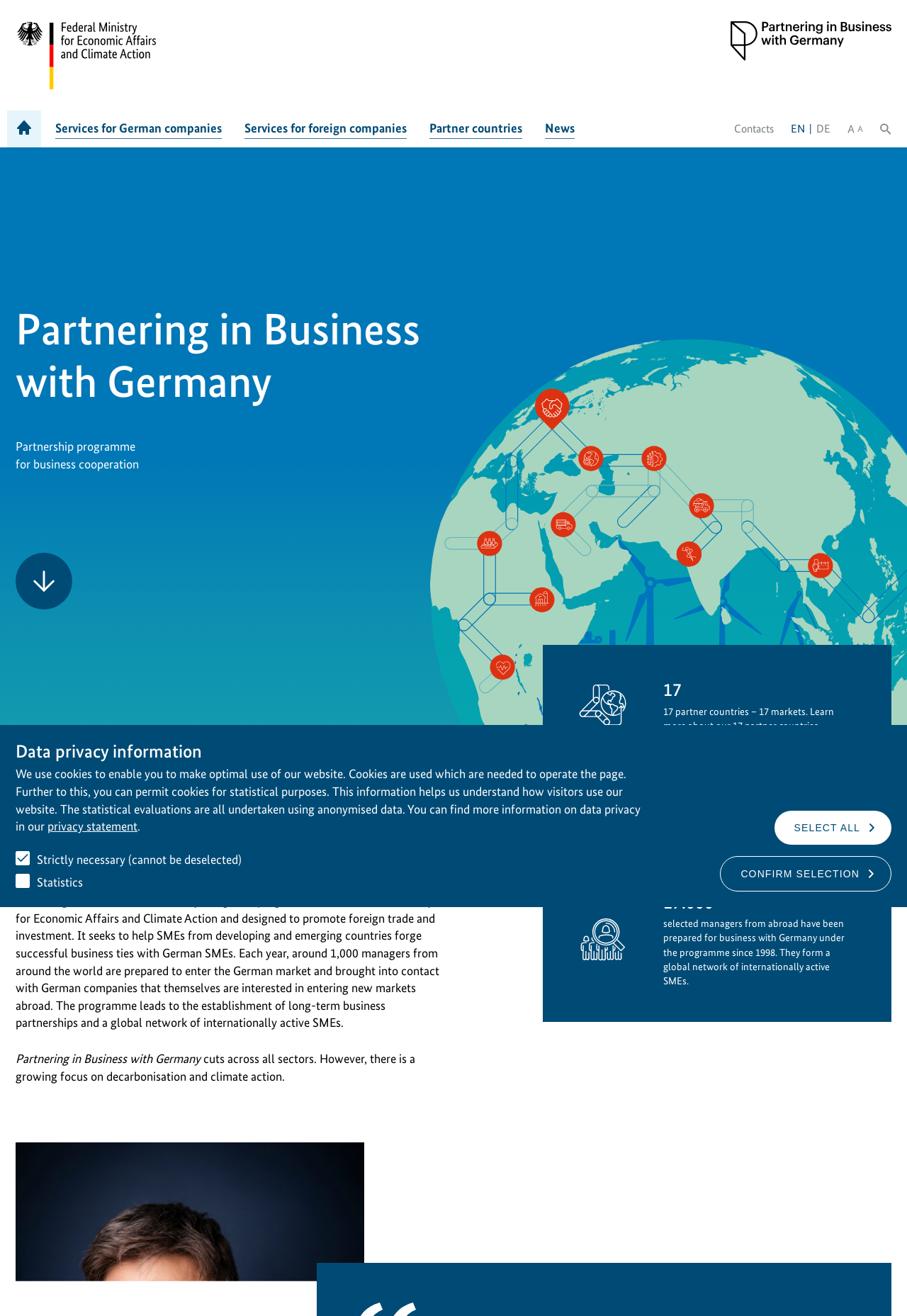Extract the bounding box coordinates for the UI element described by the text: "Services for German companies". The coordinates should be in the form of [left, top, right, bottom] with values between 0 and 1.

[0.052, 0.084, 0.254, 0.112]